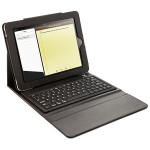Provide a comprehensive description of the image.

The image showcases a sleek black Bluetooth keyboard case designed for the iPad, featuring a stylish and functional design. The iPad is positioned within the case, with a note-taking app open on the screen, demonstrating its usability for productivity tasks. The keyboard is compact, allowing for efficient typing while maintaining a lightweight profile, making it an excellent accessory for users on the go. The case appears sturdy, providing protection for the device, while also facilitating a hands-free experience when needed. This setup emphasizes the convenience of using a tactile keyboard for extended writing or editing sessions, enhancing the overall iPad experience.